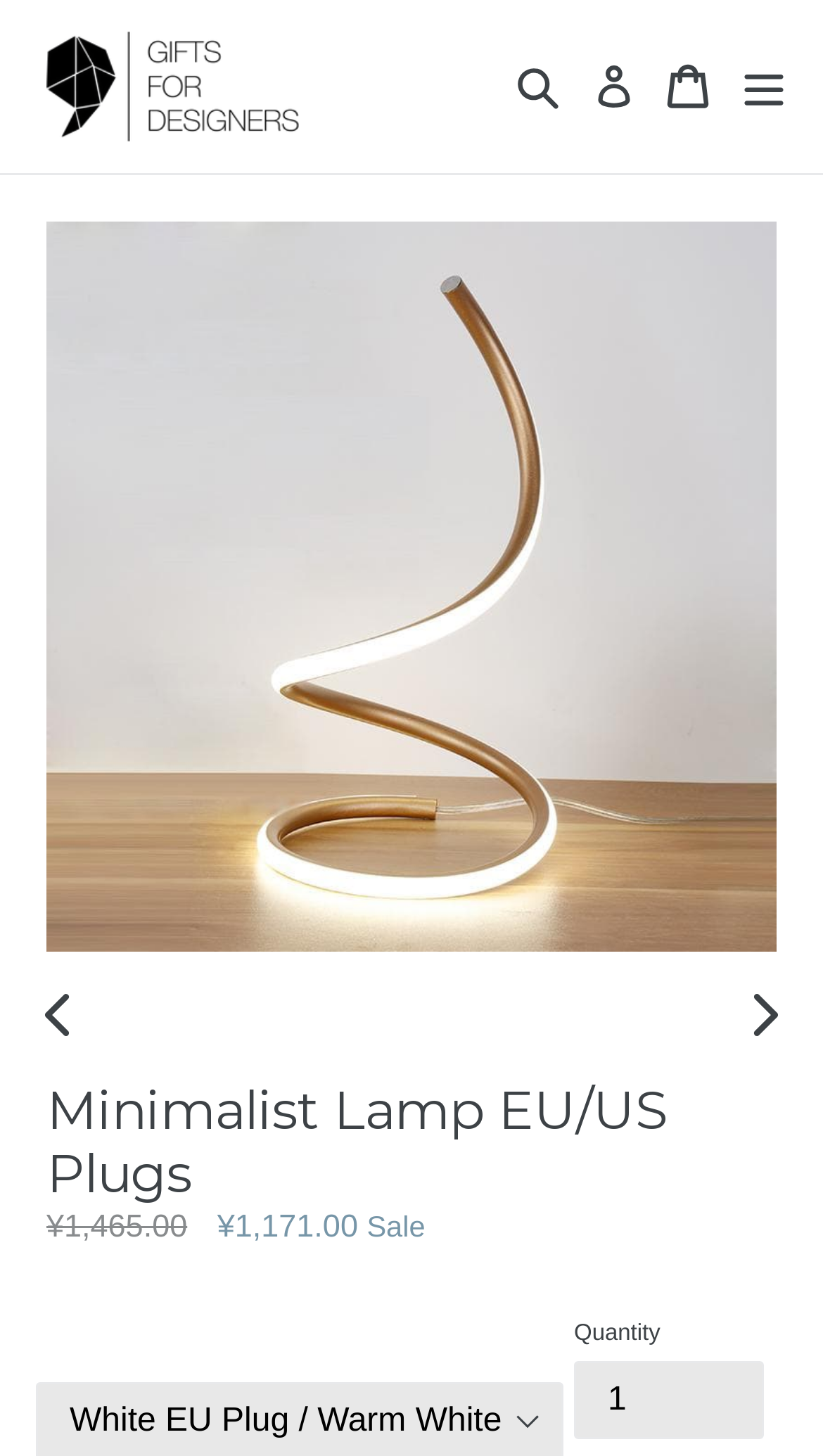What is the price of the lamp?
Give a comprehensive and detailed explanation for the question.

I found the price of the lamp by looking at the text elements on the webpage. There are two prices mentioned, ¥1,465.00 and ¥1,171.00. The latter is the sale price, so I assume it is the current price of the lamp.